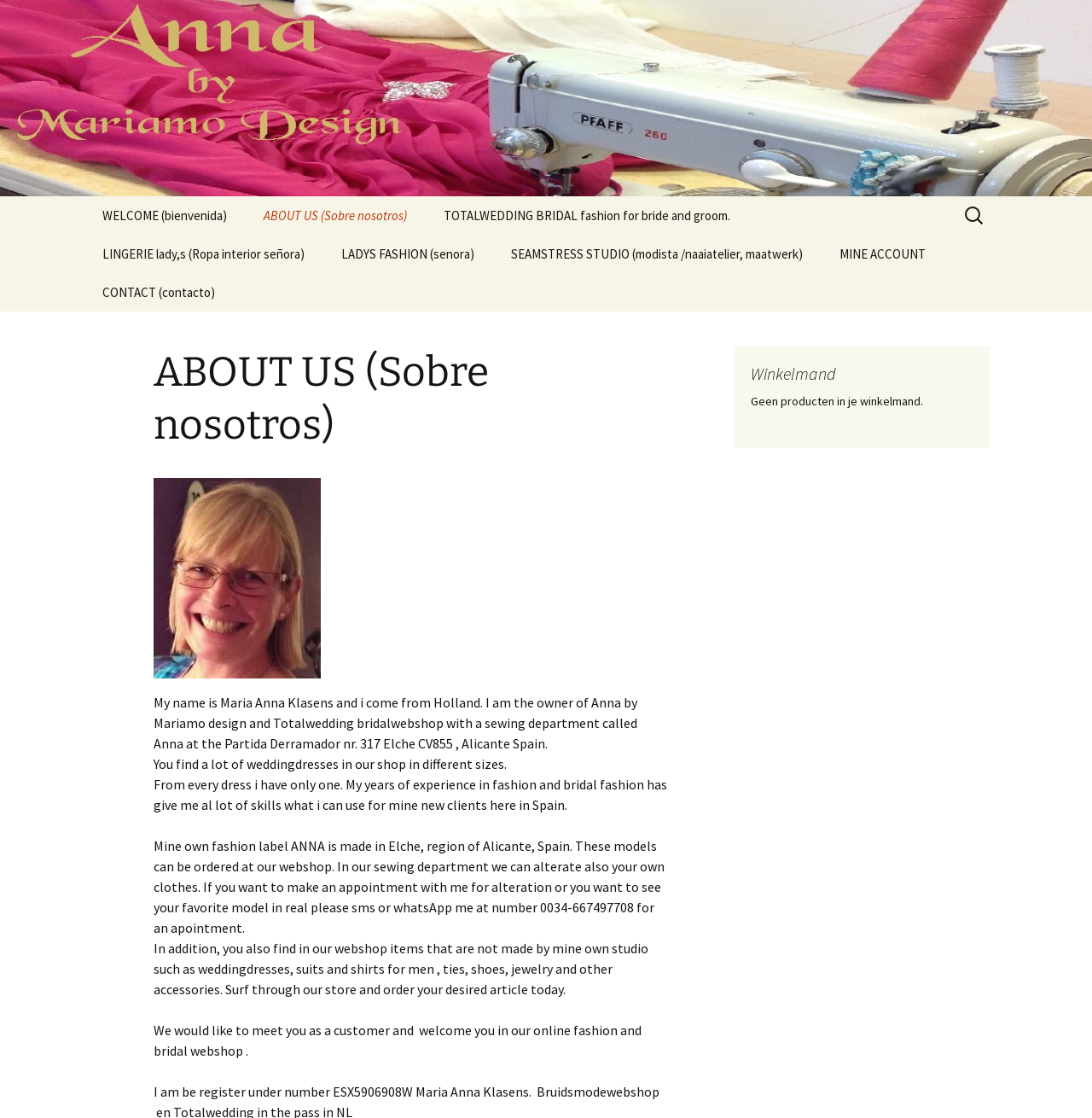Bounding box coordinates must be specified in the format (top-left x, top-left y, bottom-right x, bottom-right y). All values should be floating point numbers between 0 and 1. What are the bounding box coordinates of the UI element described as: Skirts (faldas)

[0.297, 0.645, 0.453, 0.679]